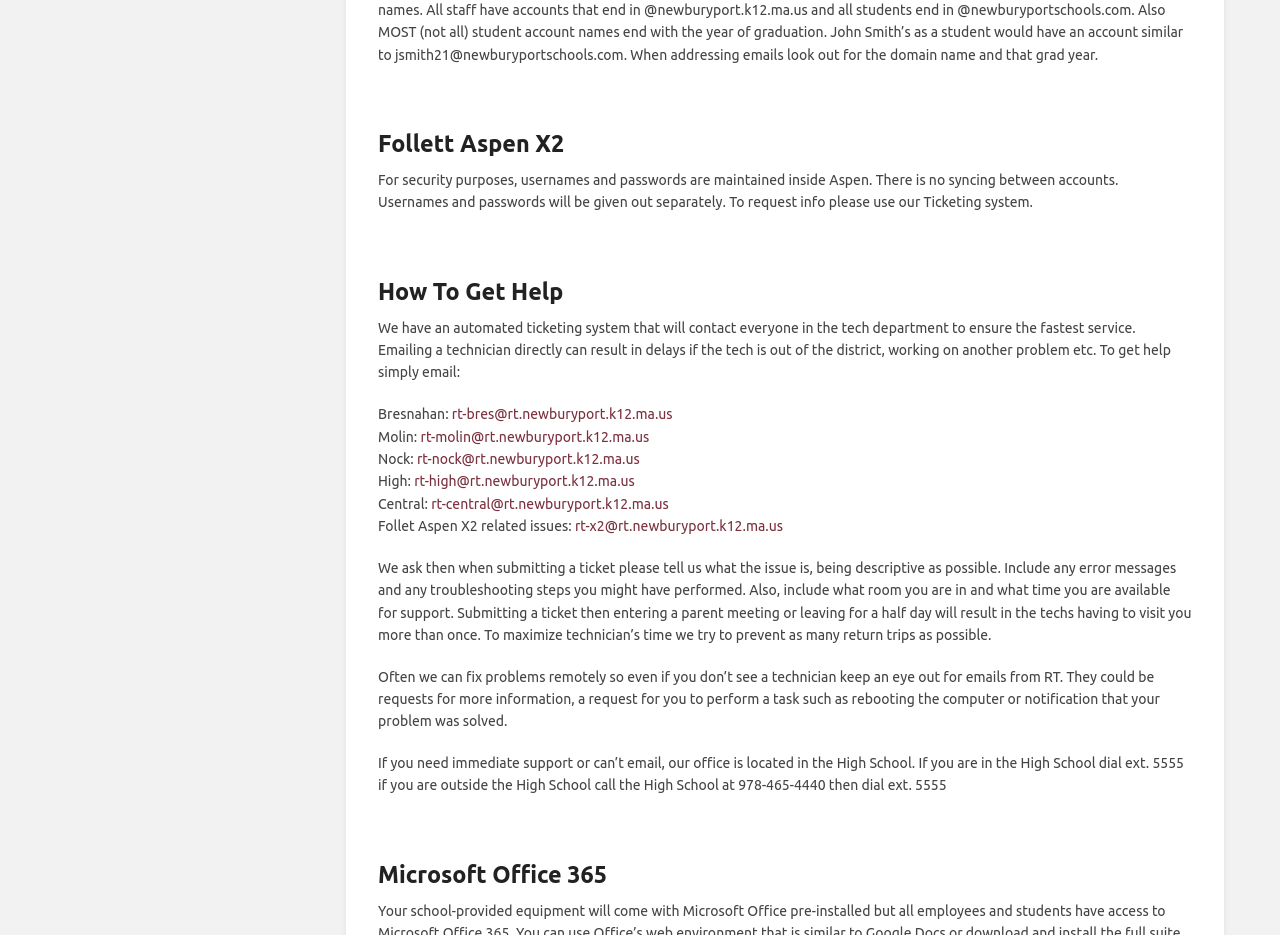How can users contact the tech department?
Look at the image and answer the question with a single word or phrase.

Email or phone